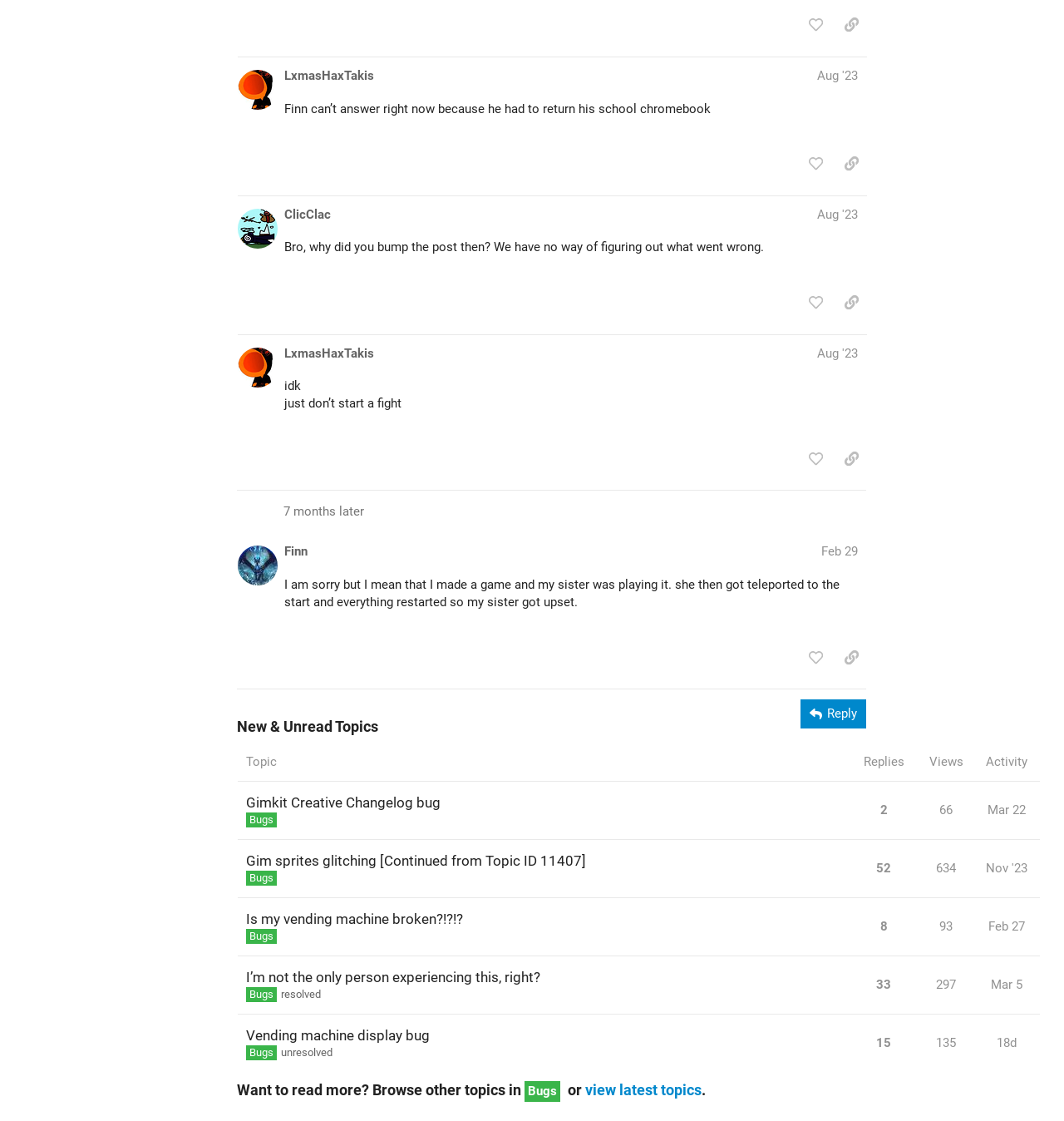Given the element description Bugs, predict the bounding box coordinates for the UI element in the webpage screenshot. The format should be (top-left x, top-left y, bottom-right x, bottom-right y), and the values should be between 0 and 1.

[0.493, 0.964, 0.527, 0.983]